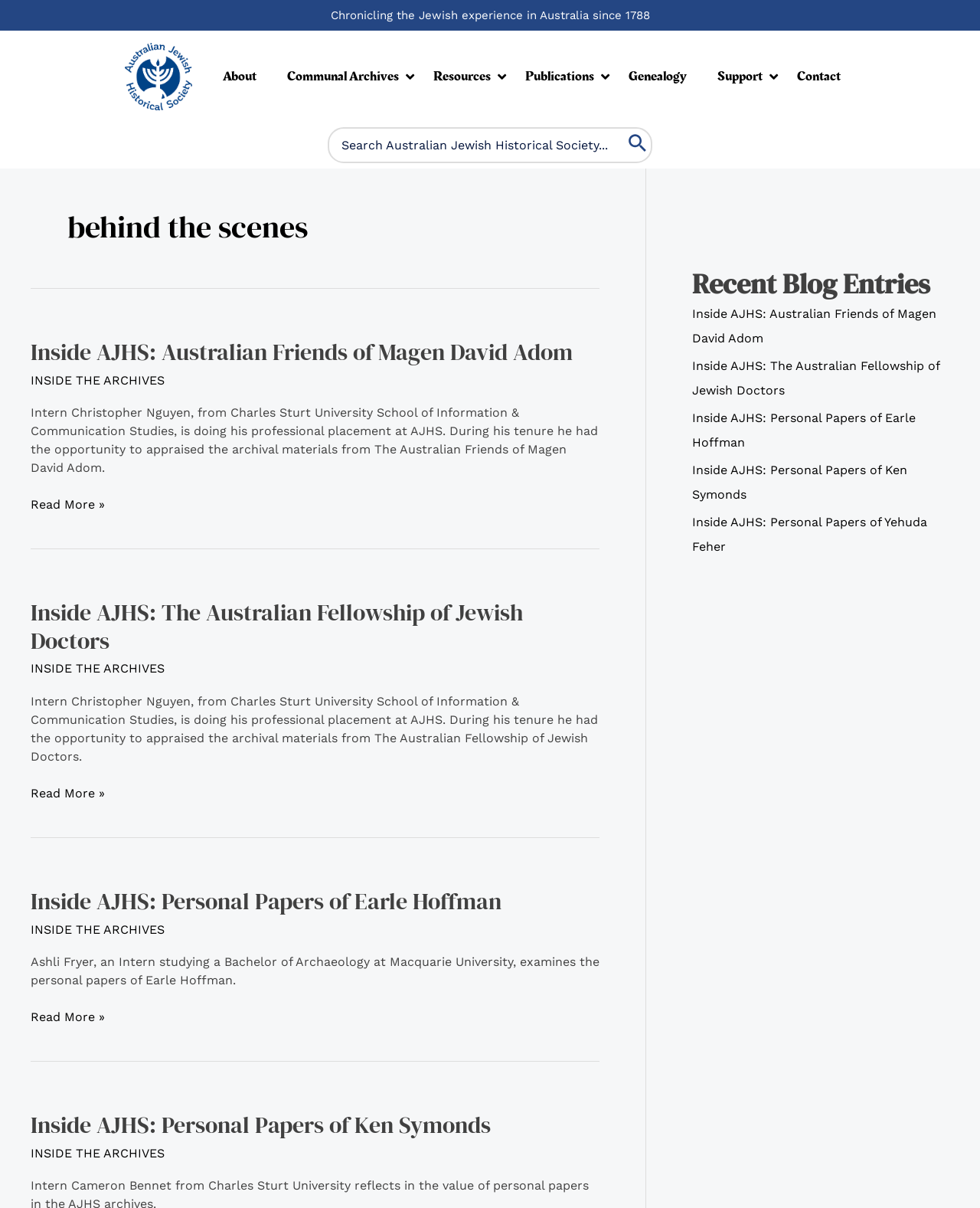Please find the bounding box coordinates of the section that needs to be clicked to achieve this instruction: "Explore Communal Archives".

[0.277, 0.046, 0.426, 0.08]